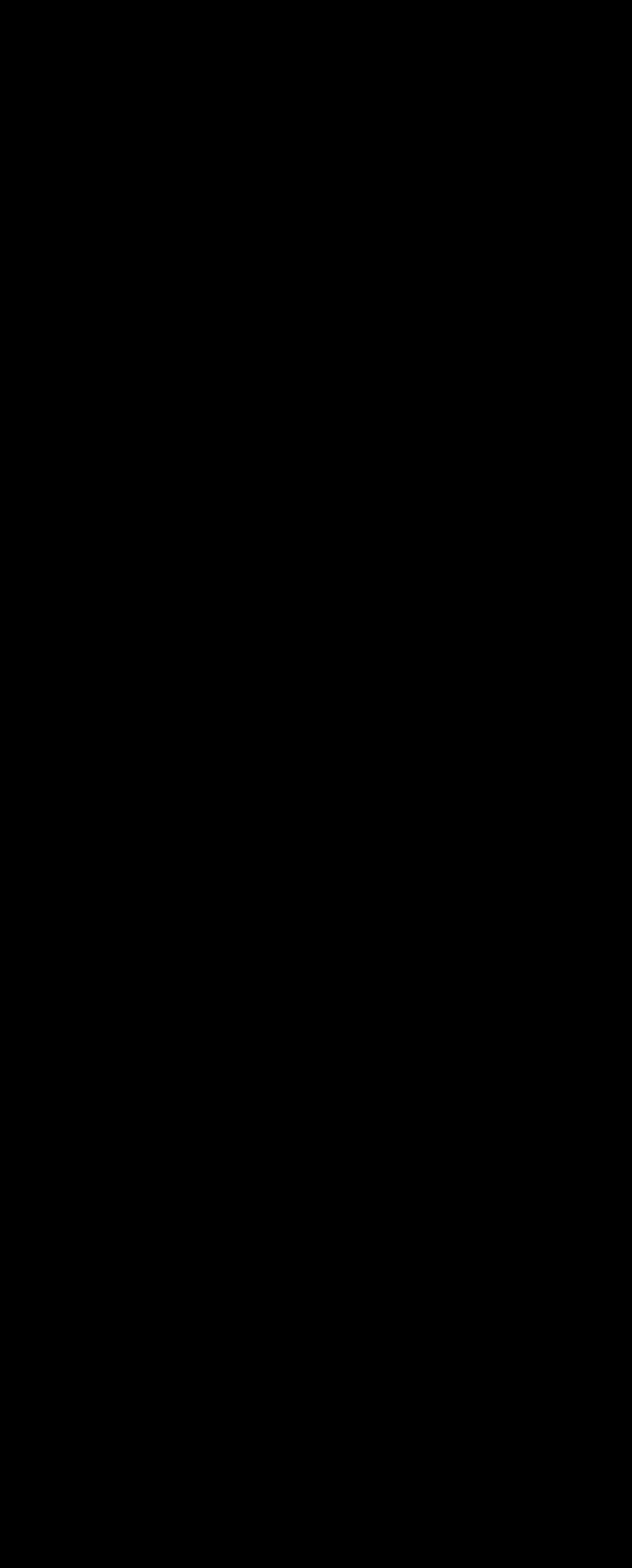Determine the bounding box coordinates of the section I need to click to execute the following instruction: "View the Portable Audio Festival, Tokyo page". Provide the coordinates as four float numbers between 0 and 1, i.e., [left, top, right, bottom].

[0.038, 0.481, 0.89, 0.519]